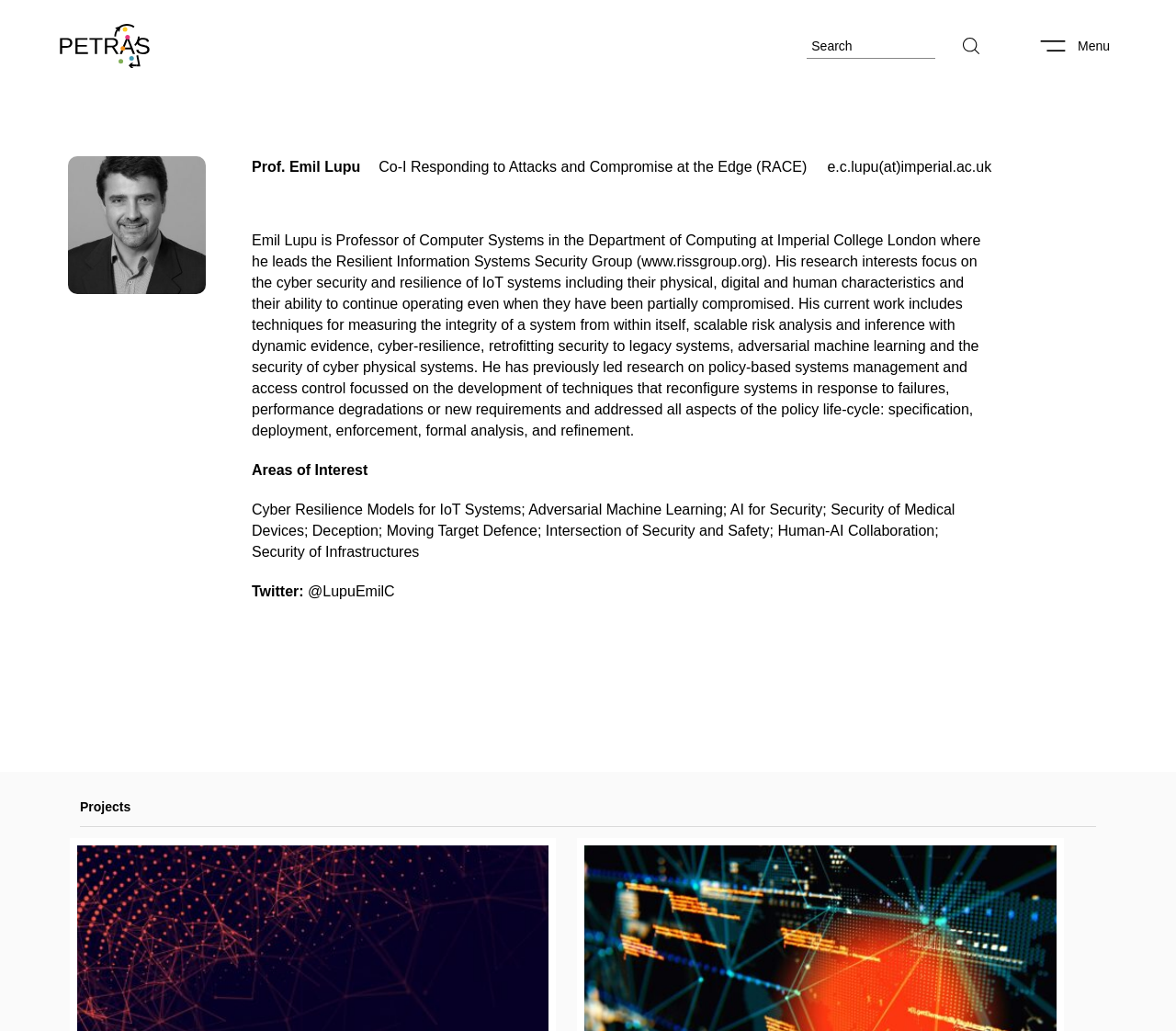What is the professor's Twitter handle?
Please give a detailed and elaborate answer to the question.

The professor's Twitter handle is mentioned on the webpage, which can be found by looking at the static text and links on the page, specifically under the heading 'Twitter'.